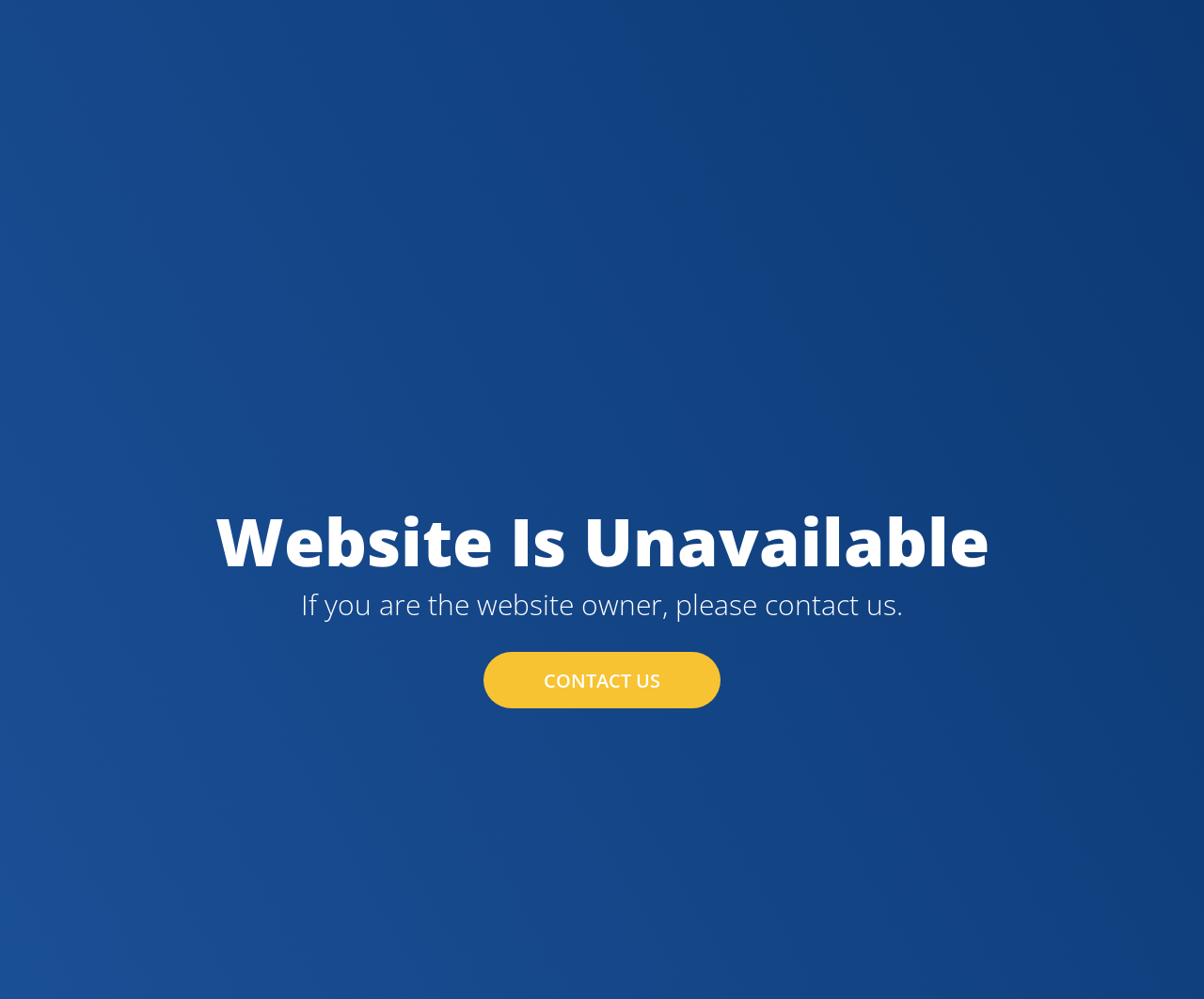Provide the bounding box coordinates for the UI element that is described as: "CONTACT US".

[0.402, 0.653, 0.598, 0.709]